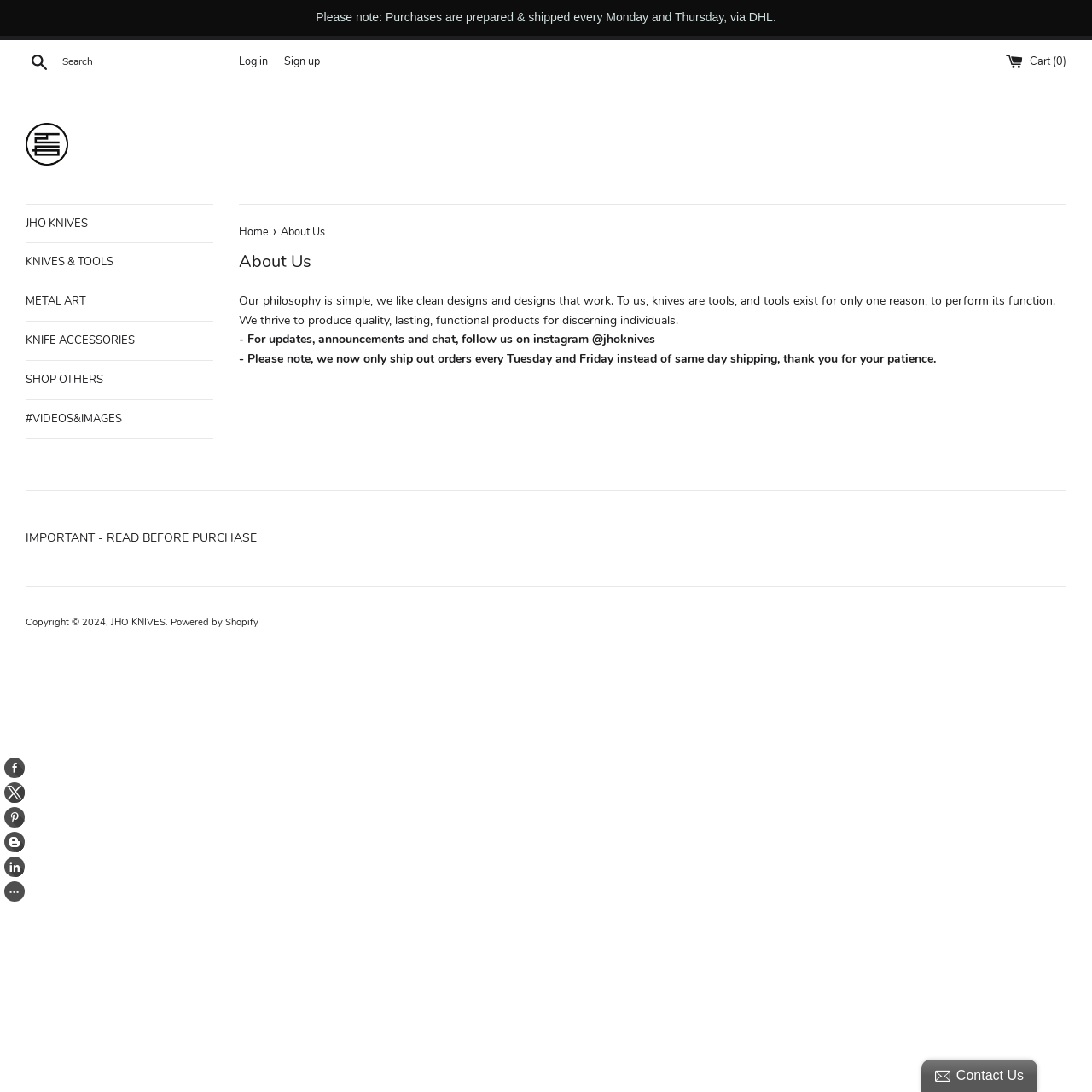What is the purpose of the tools produced?
By examining the image, provide a one-word or phrase answer.

To perform its function